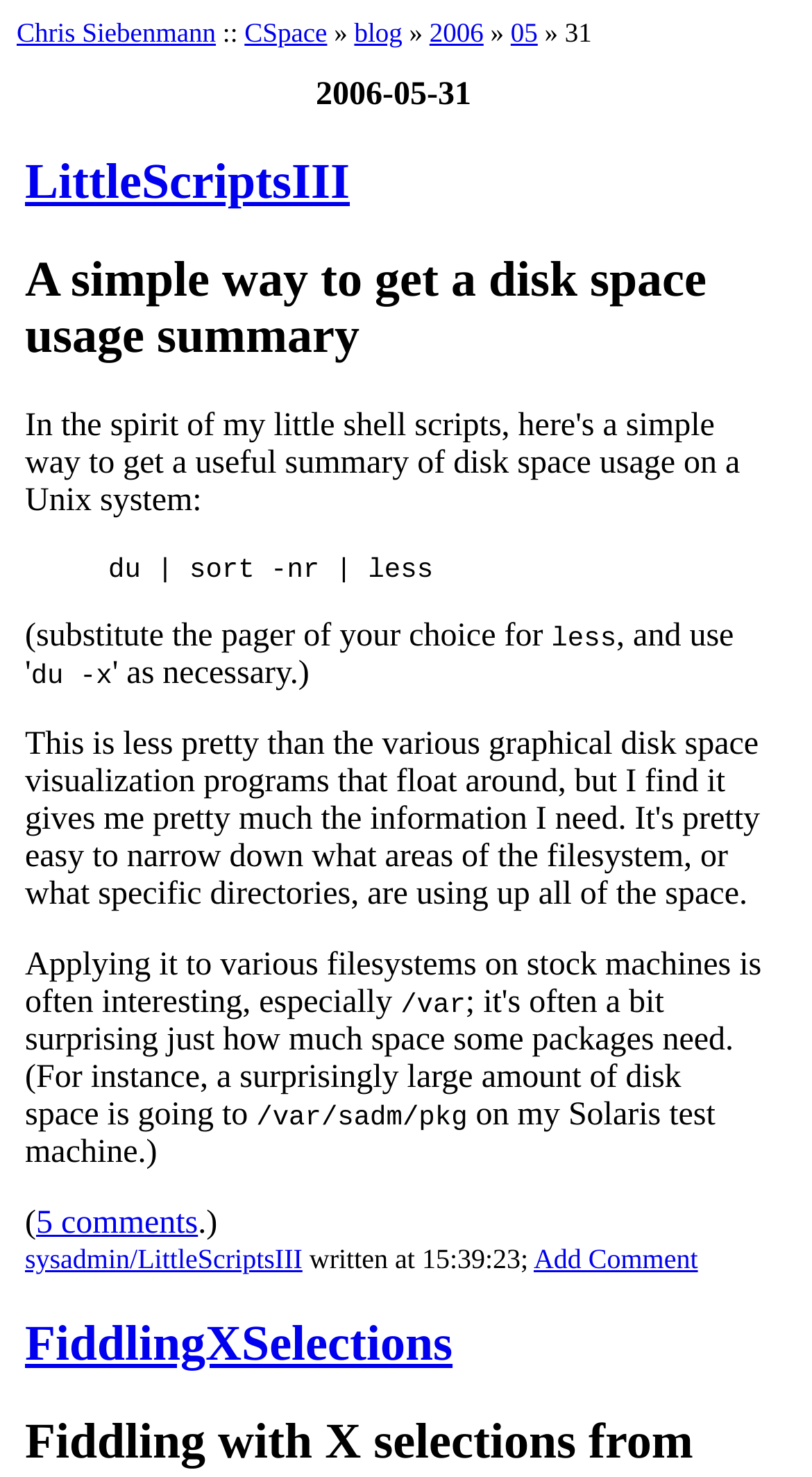Using the element description: "Chris Siebenmann", determine the bounding box coordinates. The coordinates should be in the format [left, top, right, bottom], with values between 0 and 1.

[0.021, 0.011, 0.266, 0.032]